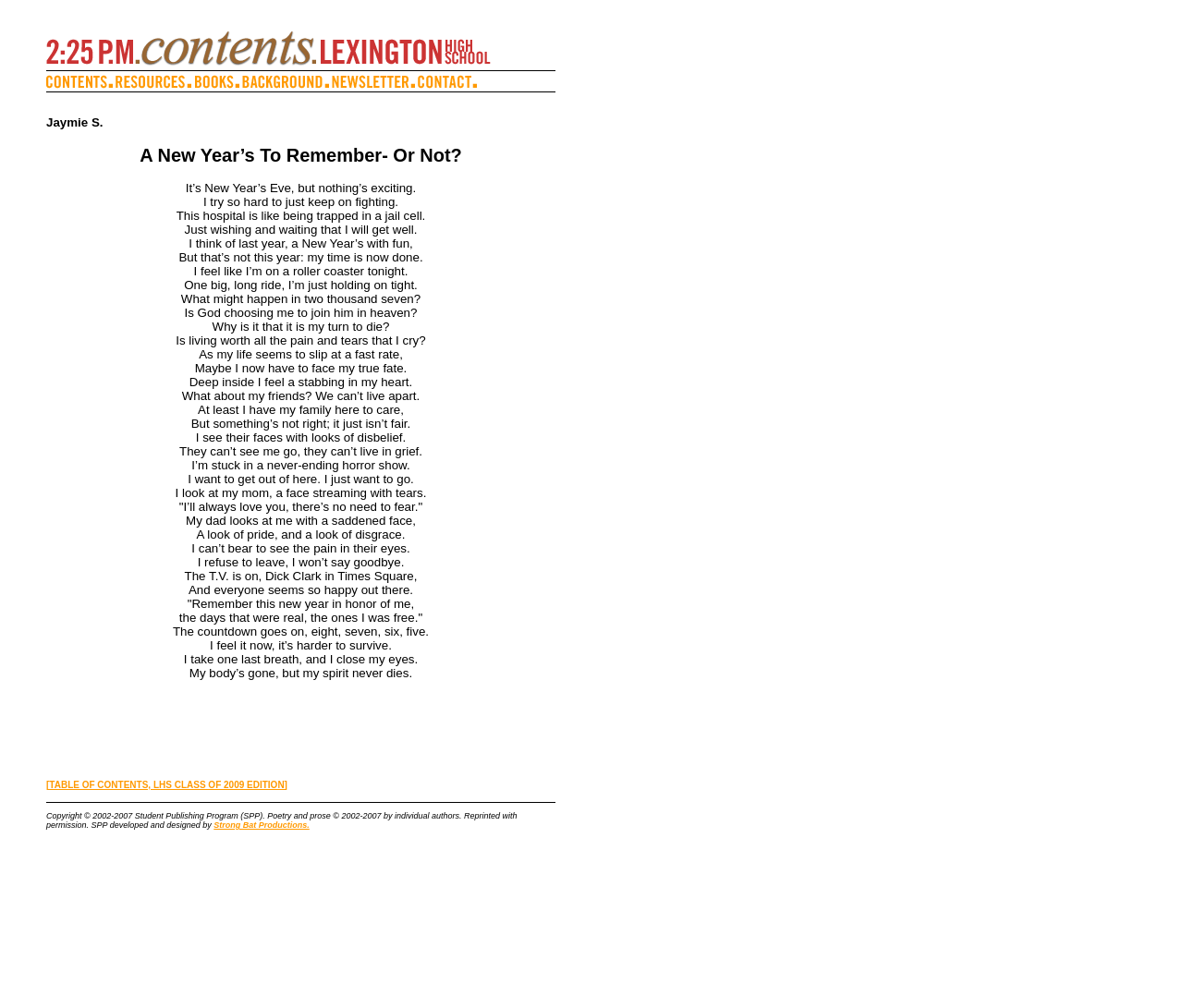Please answer the following question using a single word or phrase: 
What is the occasion described in the poem?

New Year's Eve